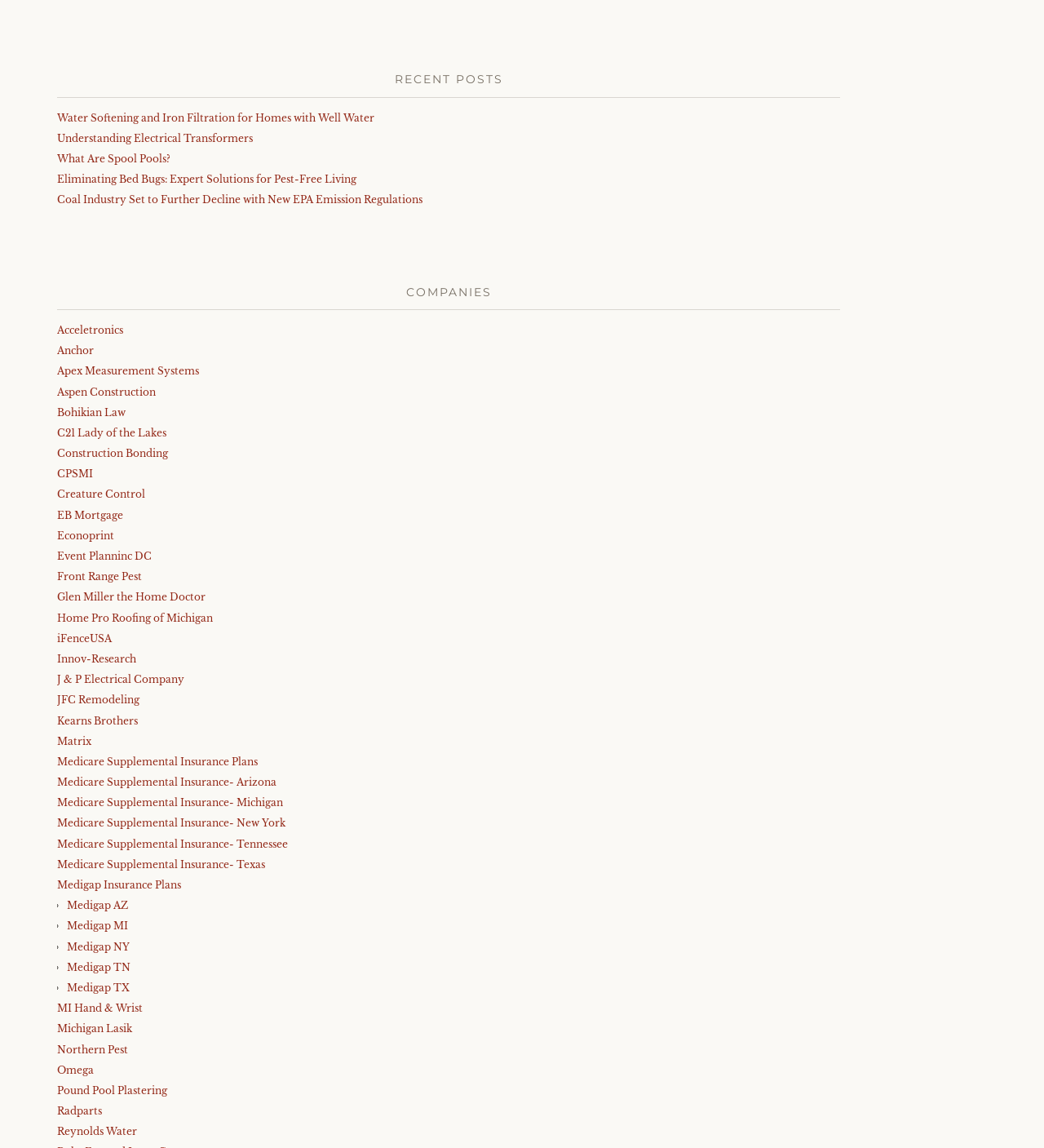Kindly determine the bounding box coordinates of the area that needs to be clicked to fulfill this instruction: "Read 'Eliminating Bed Bugs: Expert Solutions for Pest-Free Living'".

[0.055, 0.151, 0.341, 0.161]